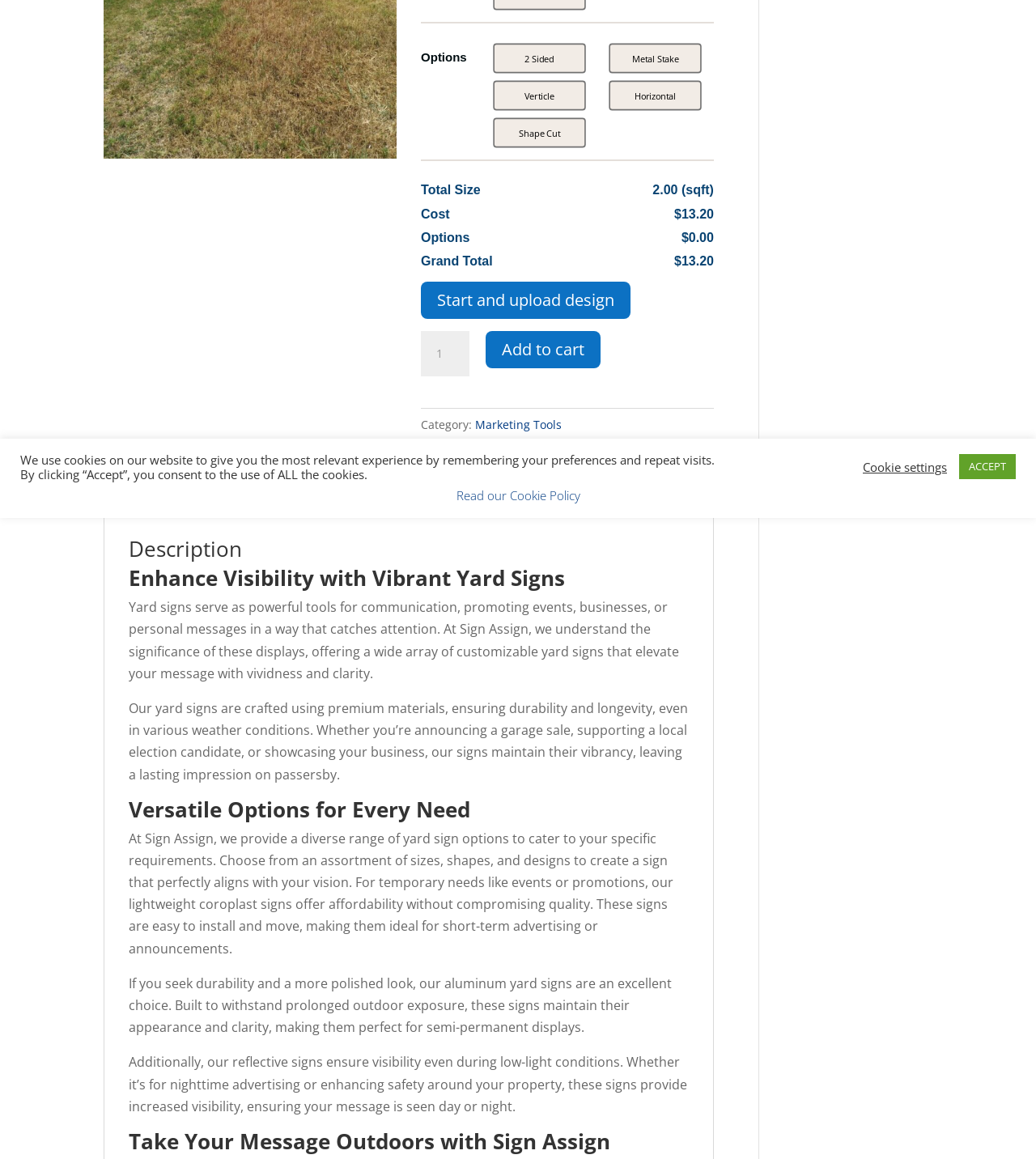Extract the bounding box coordinates for the UI element described by the text: "Read our Cookie Policy". The coordinates should be in the form of [left, top, right, bottom] with values between 0 and 1.

[0.44, 0.42, 0.56, 0.434]